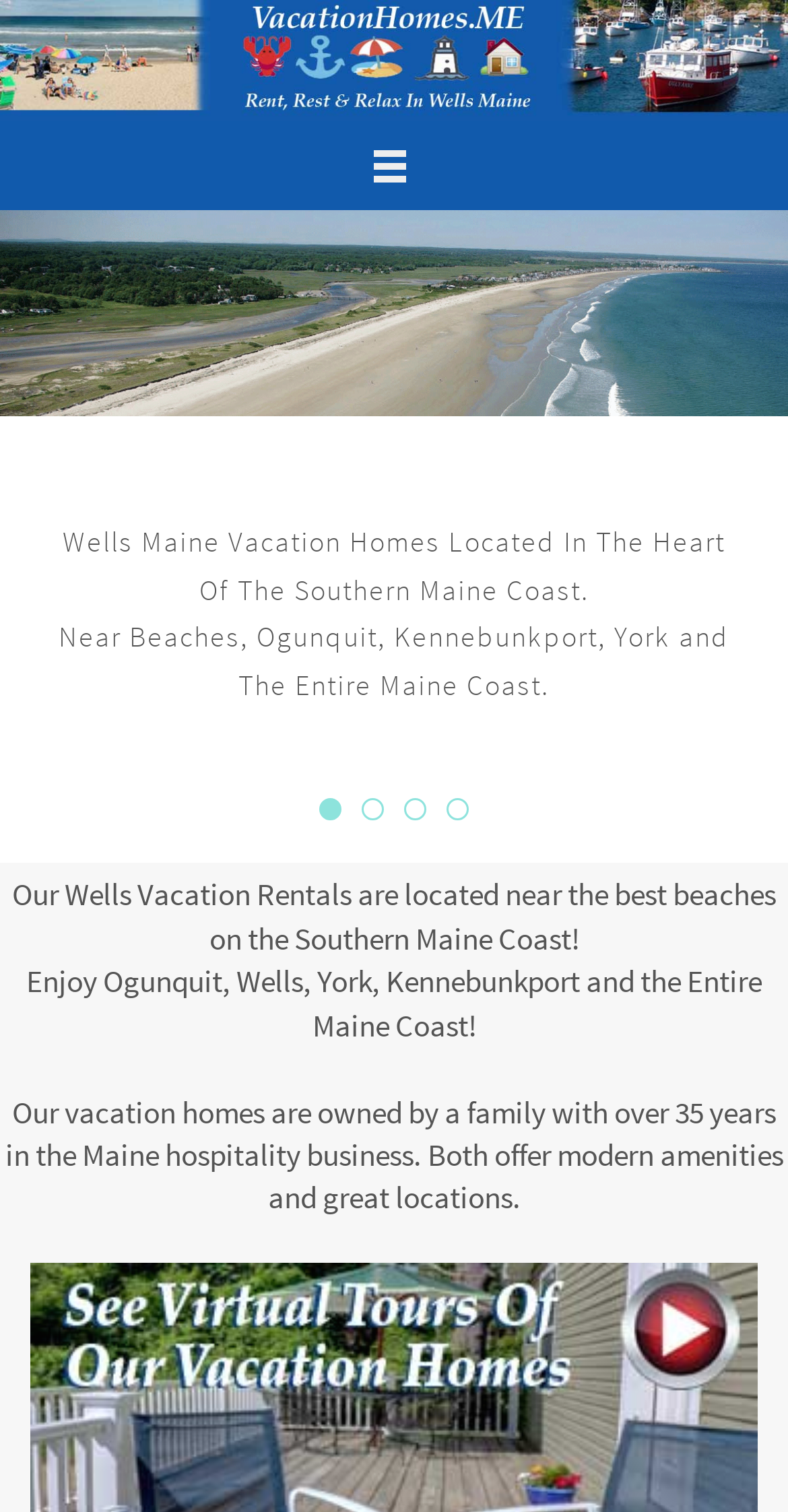What is the location of the vacation rentals?
Refer to the screenshot and deliver a thorough answer to the question presented.

I read the static text 'Wells Maine Vacation Homes Located In The Heart Of The Southern Maine Coast.' and 'Our Wells Vacation Rentals are located near the best beaches on the Southern Maine Coast!' to determine the location of the vacation rentals.